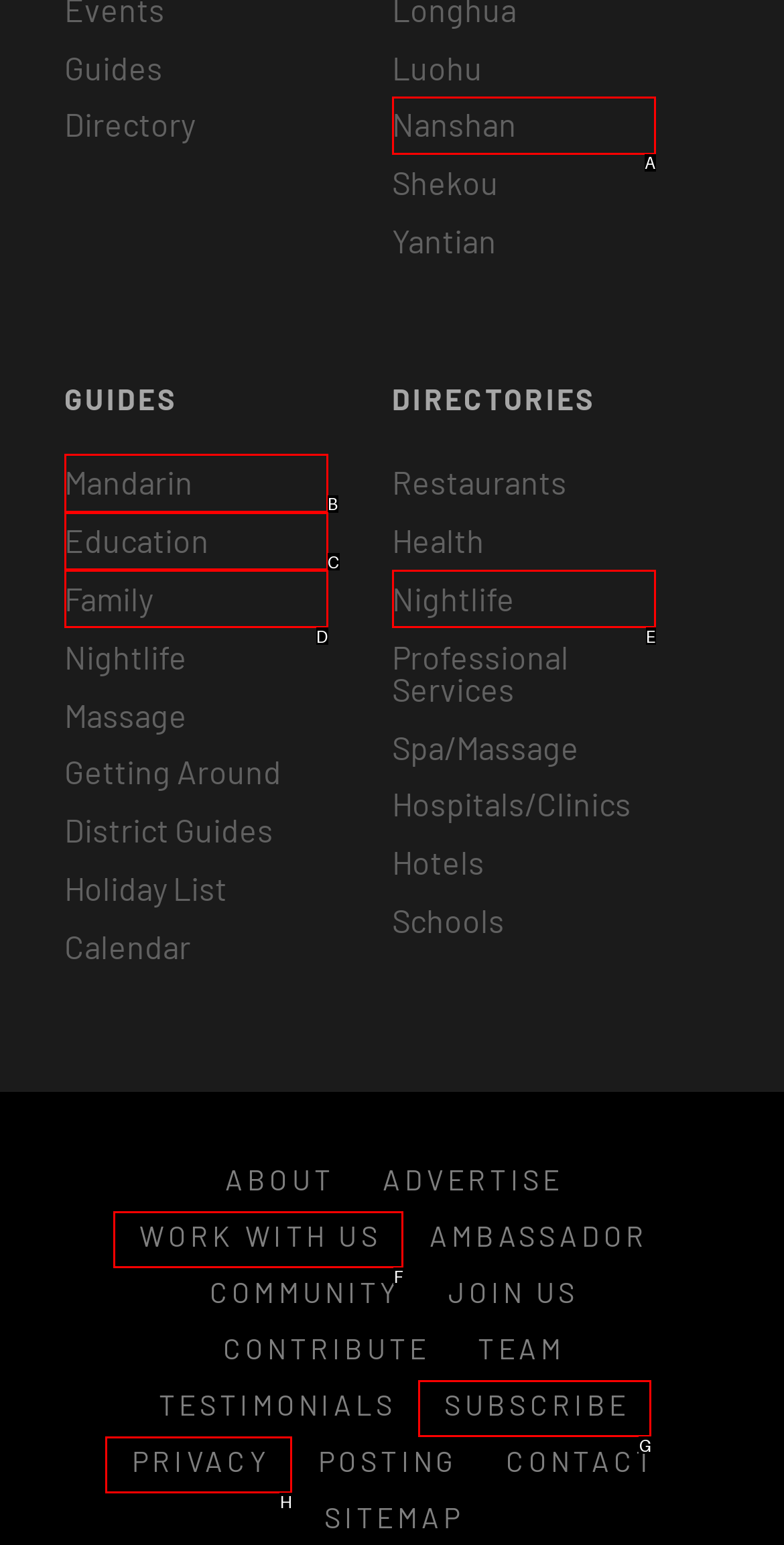Tell me which one HTML element best matches the description: Work With Us
Answer with the option's letter from the given choices directly.

F